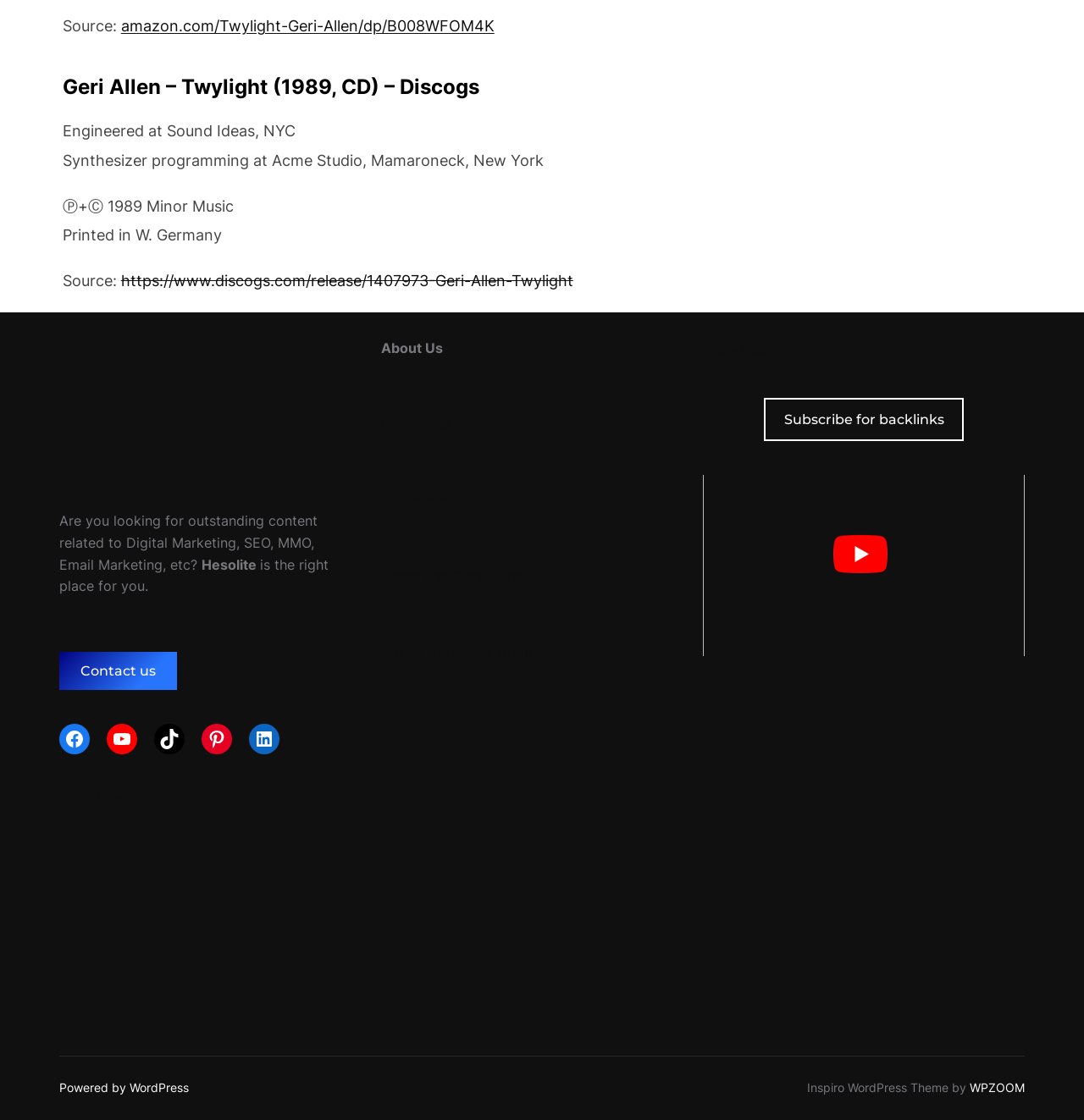Identify the bounding box coordinates for the UI element mentioned here: "decision". Provide the coordinates as four float values between 0 and 1, i.e., [left, top, right, bottom].

None